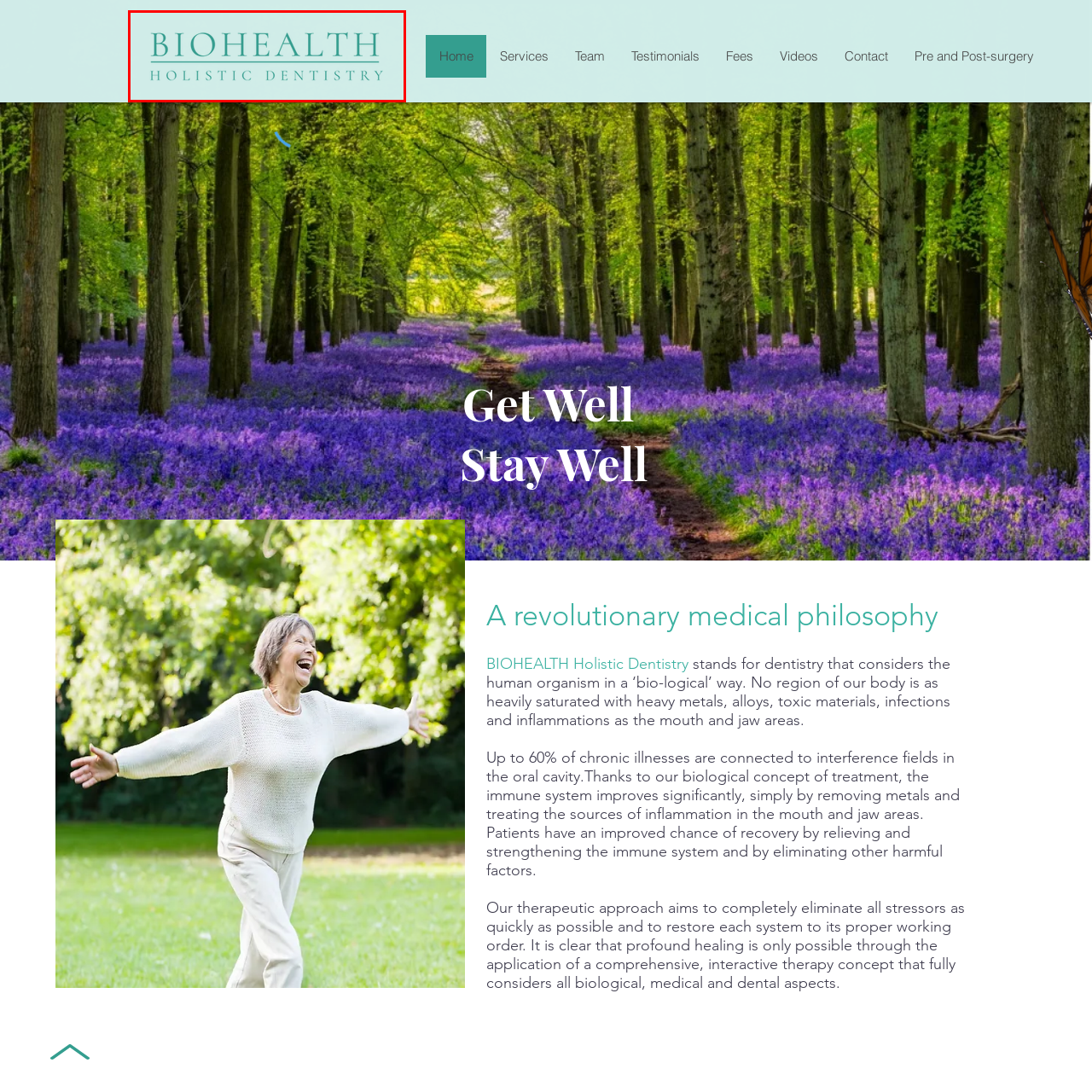What is the font style of 'BIOHEALTH'?
Look at the image highlighted within the red bounding box and provide a detailed answer to the question.

According to the caption, 'BIOHEALTH' is prominently featured in larger, bold letters, indicating that the font style of 'BIOHEALTH' is bold.